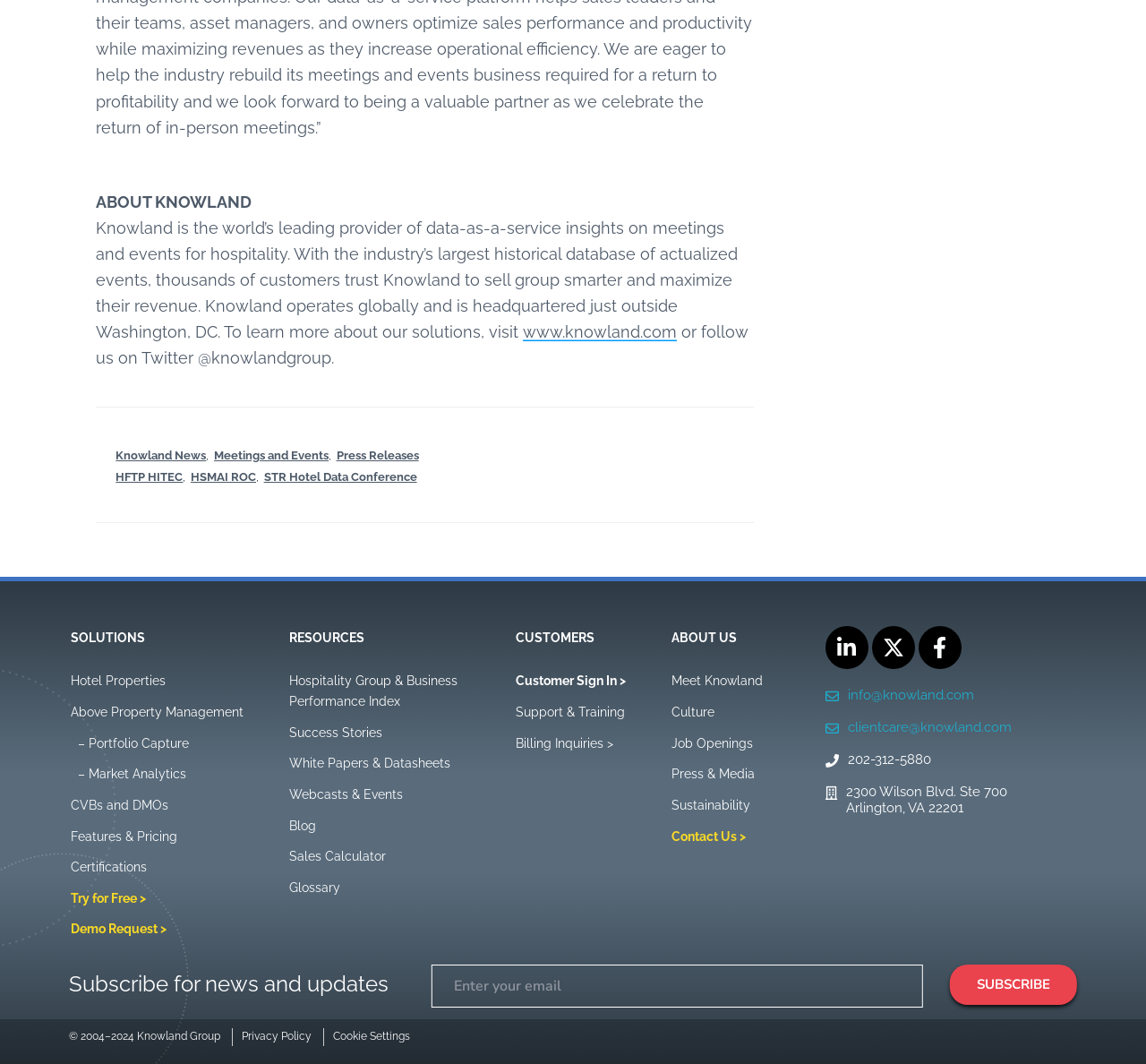Identify the bounding box coordinates of the element to click to follow this instruction: 'Click on the 'Subscribe' button'. Ensure the coordinates are four float values between 0 and 1, provided as [left, top, right, bottom].

[0.829, 0.906, 0.94, 0.944]